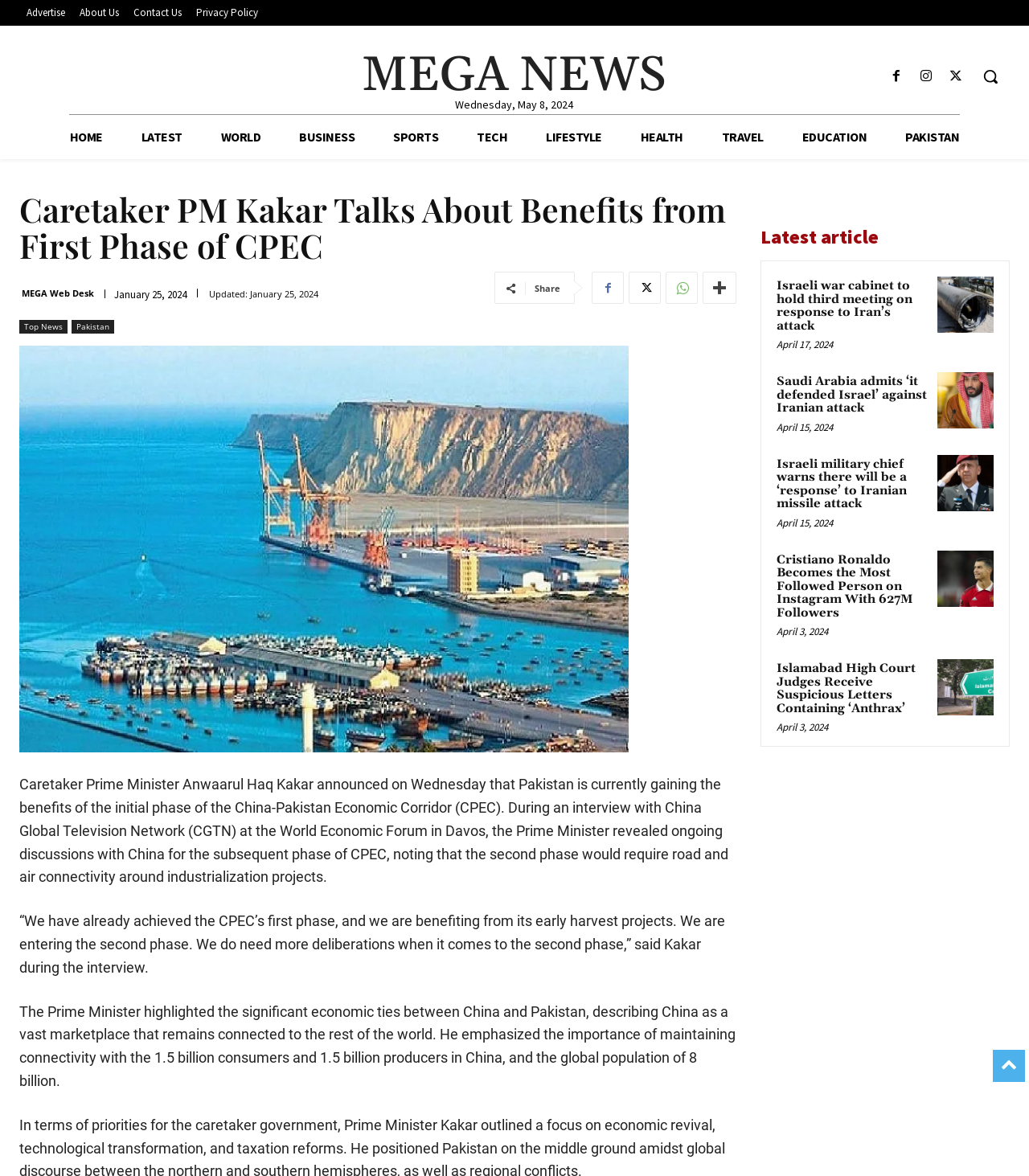Find the bounding box coordinates for the area that should be clicked to accomplish the instruction: "Share the article".

[0.52, 0.24, 0.545, 0.251]